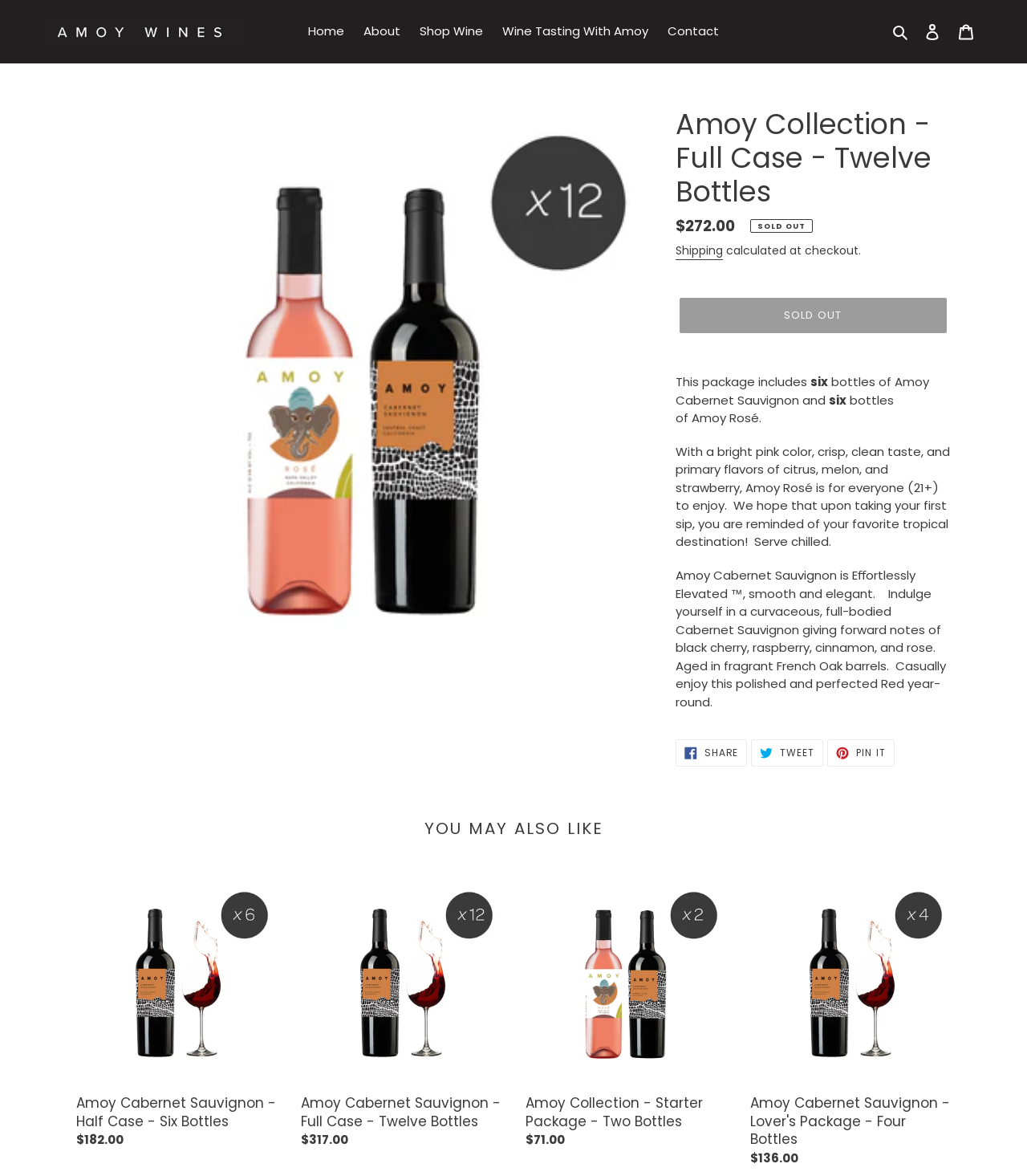Generate the title text from the webpage.

Amoy Collection - Full Case - Twelve Bottles